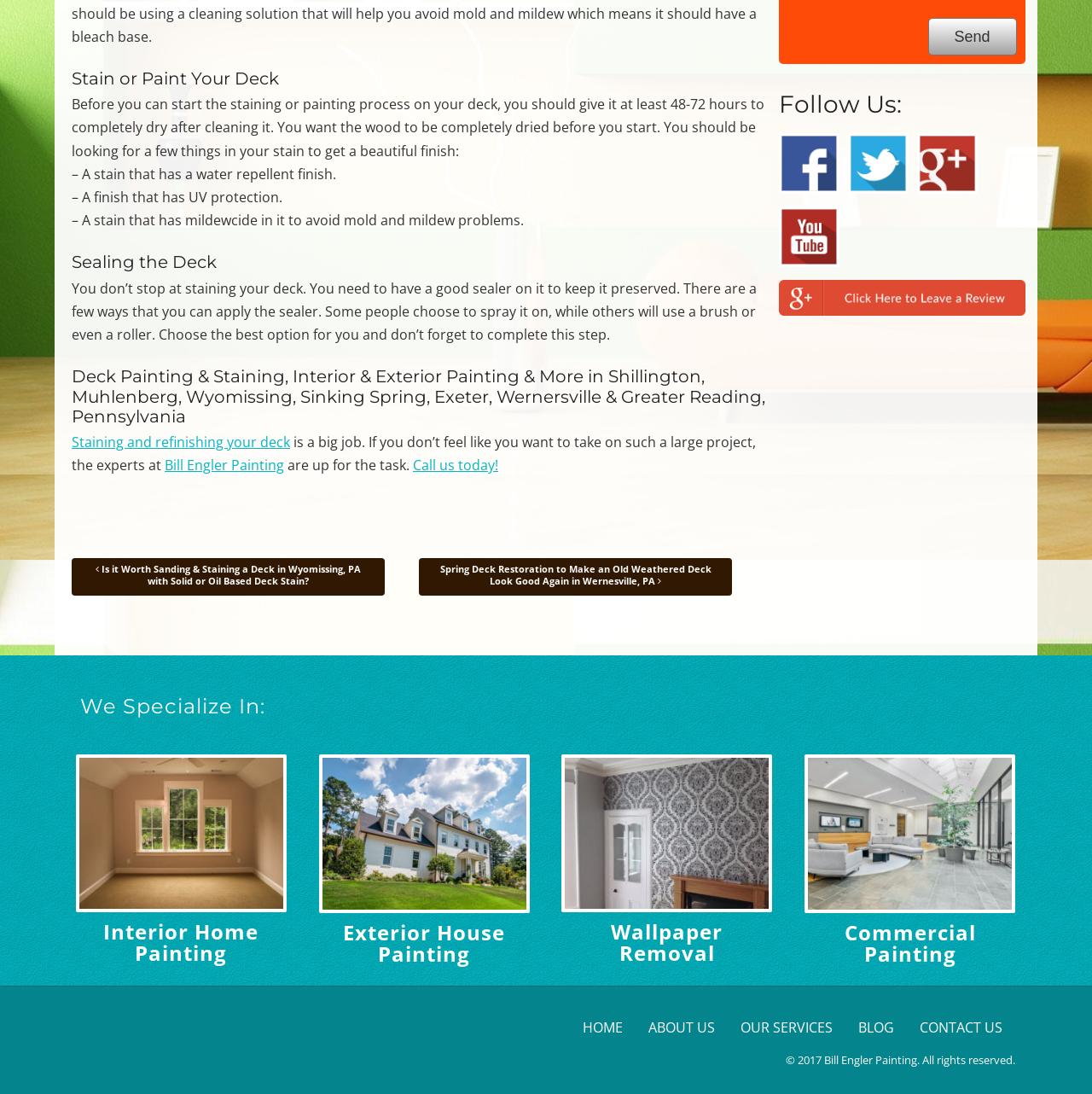Please provide the bounding box coordinates for the element that needs to be clicked to perform the following instruction: "Sign in". The coordinates should be given as four float numbers between 0 and 1, i.e., [left, top, right, bottom].

None